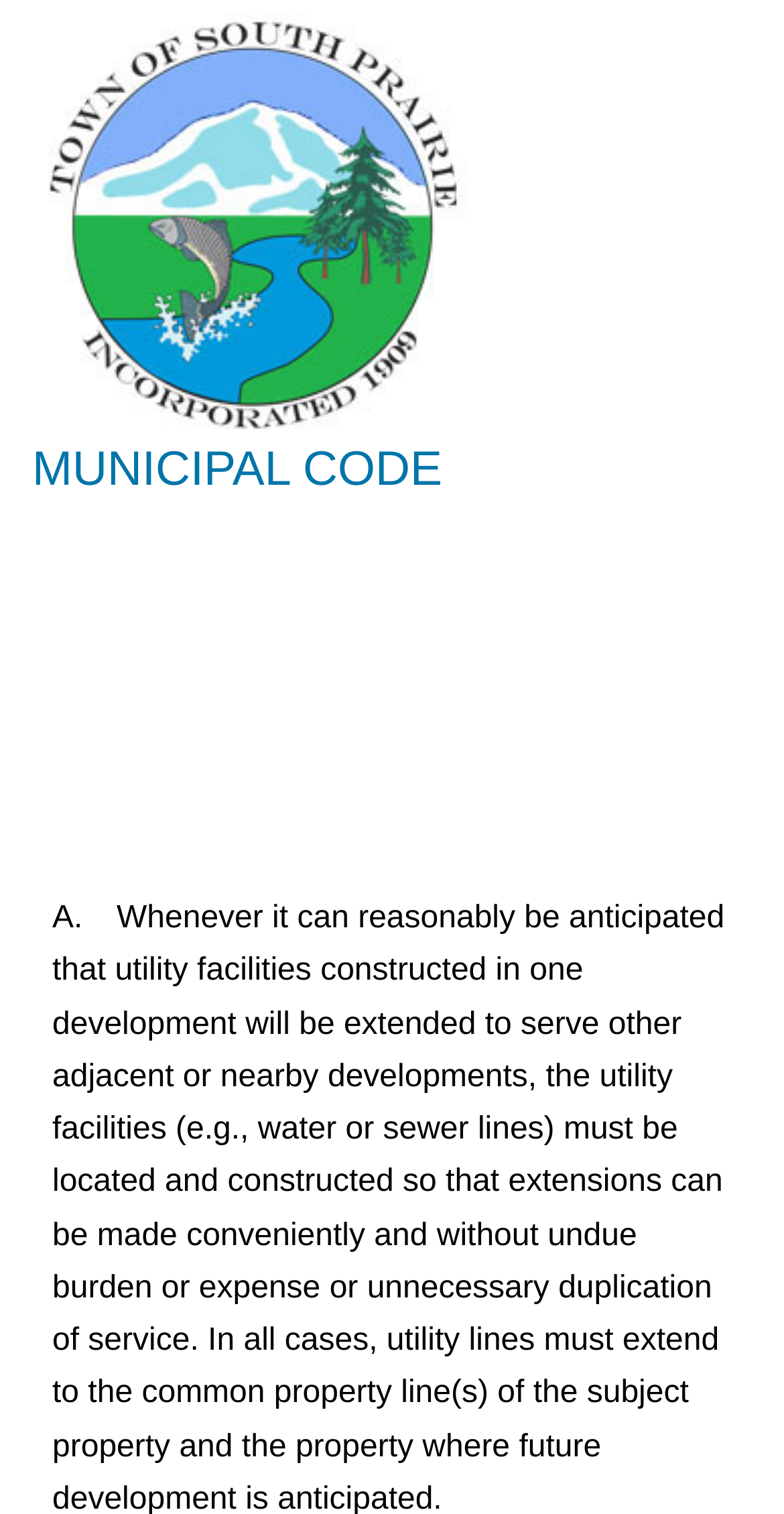Find the bounding box coordinates for the area that should be clicked to accomplish the instruction: "Find related history of this section".

[0.469, 0.089, 0.585, 0.122]